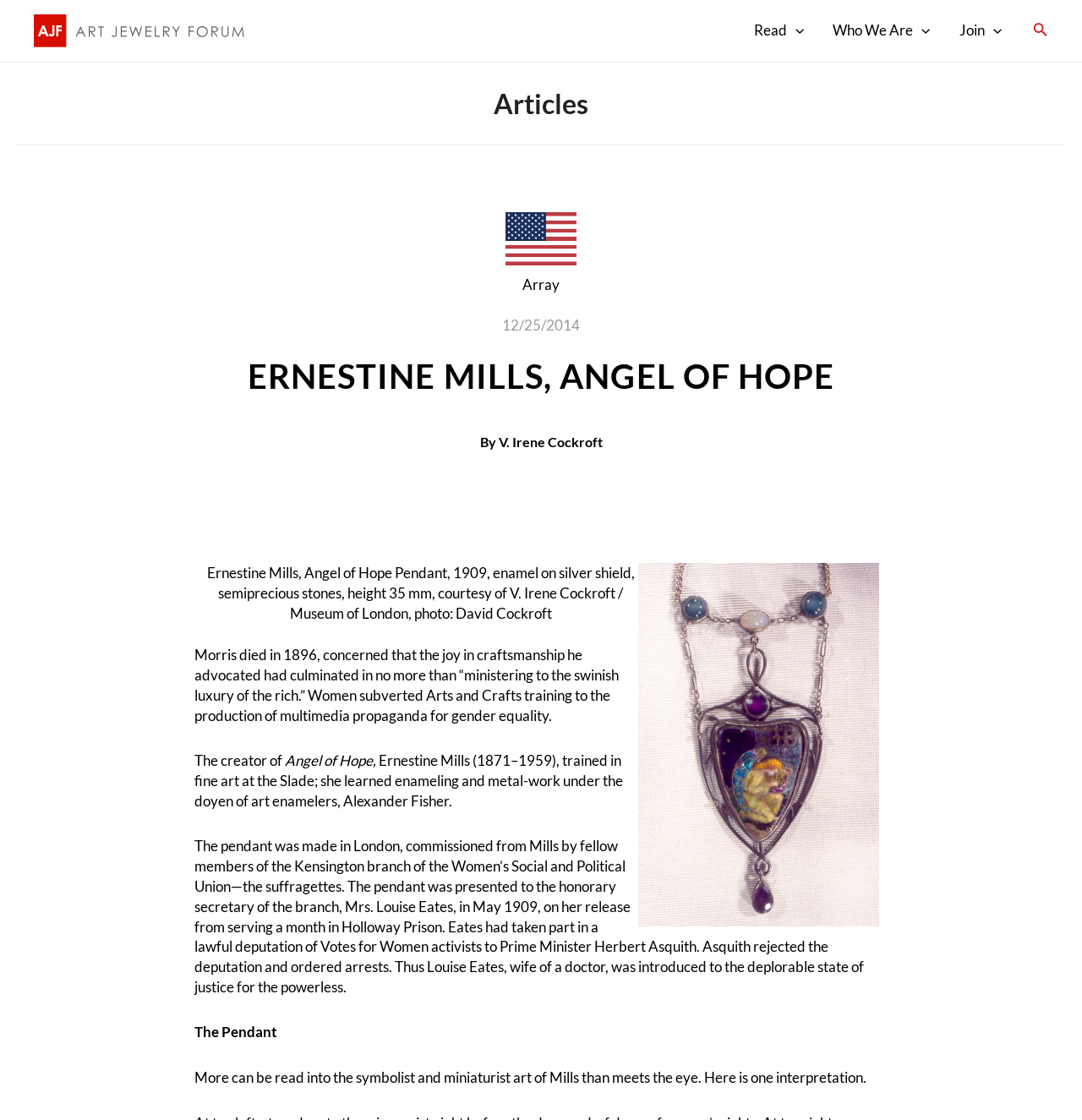Using the given description, provide the bounding box coordinates formatted as (top-left x, top-left y, bottom-right x, bottom-right y), with all values being floating point numbers between 0 and 1. Description: parent_node: Read aria-label="Menu Toggle"

[0.728, 0.001, 0.743, 0.054]